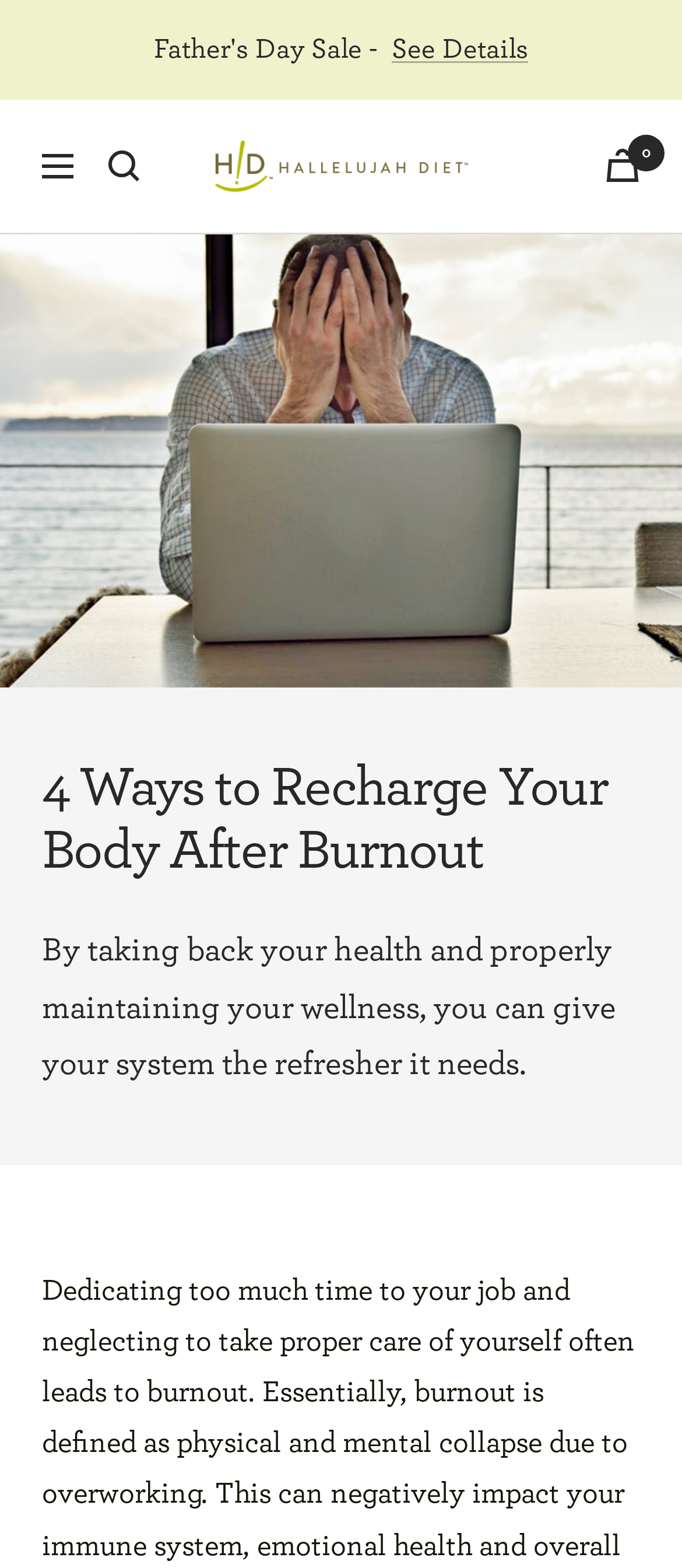Provide the bounding box coordinates of the HTML element described as: "Hallelujah Diet". The bounding box coordinates should be four float numbers between 0 and 1, i.e., [left, top, right, bottom].

[0.314, 0.086, 0.686, 0.126]